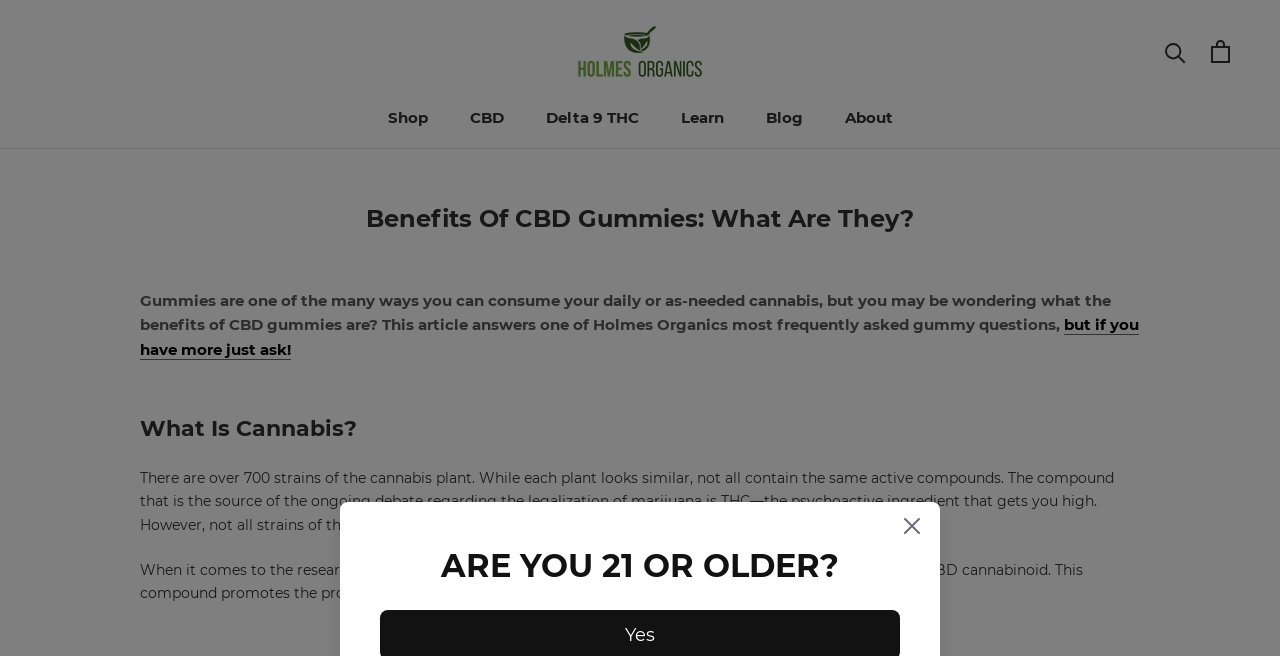Please locate the bounding box coordinates of the region I need to click to follow this instruction: "Read the blog".

[0.598, 0.165, 0.627, 0.194]